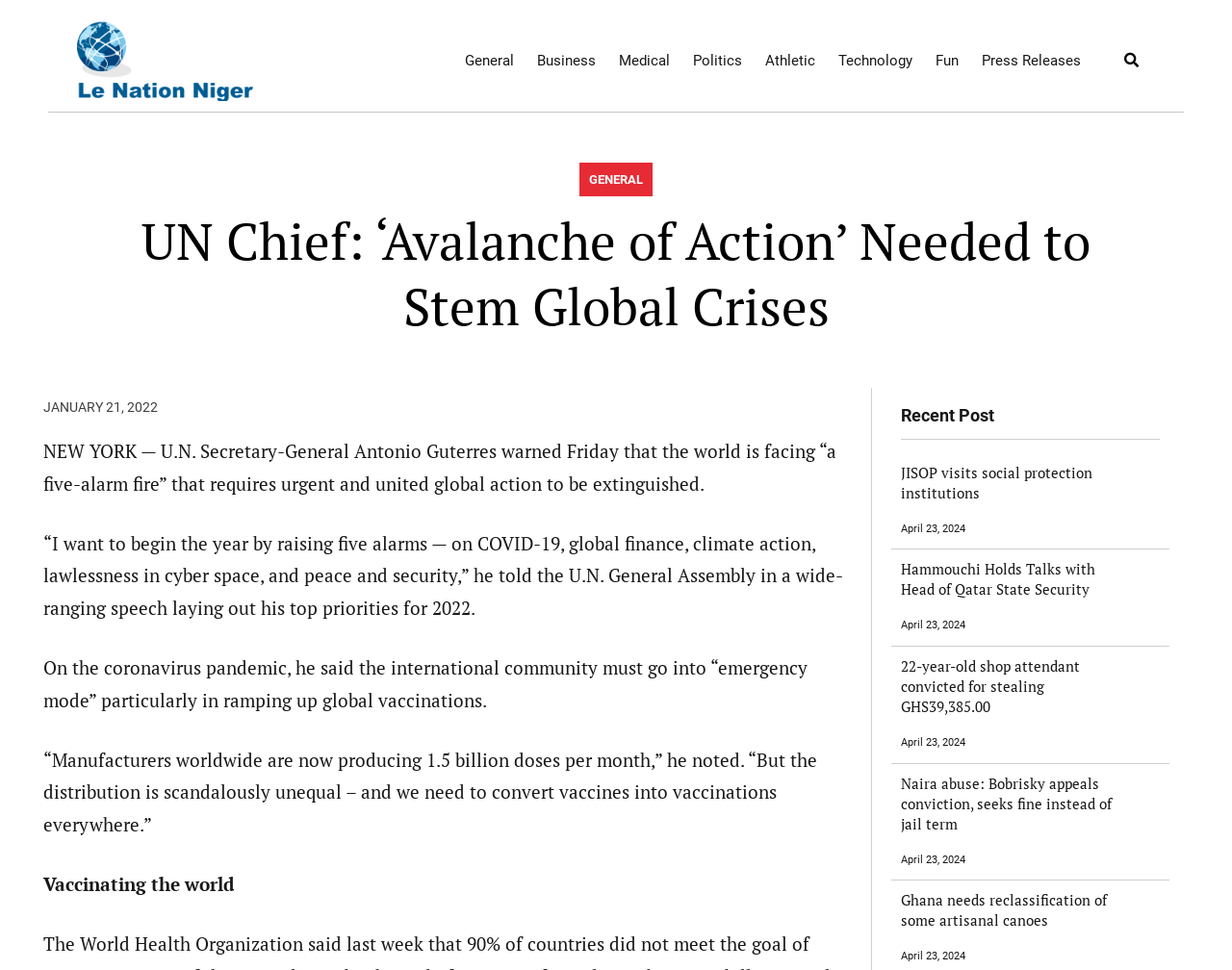Identify the bounding box coordinates of the clickable section necessary to follow the following instruction: "Check the recent post about JISOP". The coordinates should be presented as four float numbers from 0 to 1, i.e., [left, top, right, bottom].

[0.731, 0.477, 0.91, 0.518]